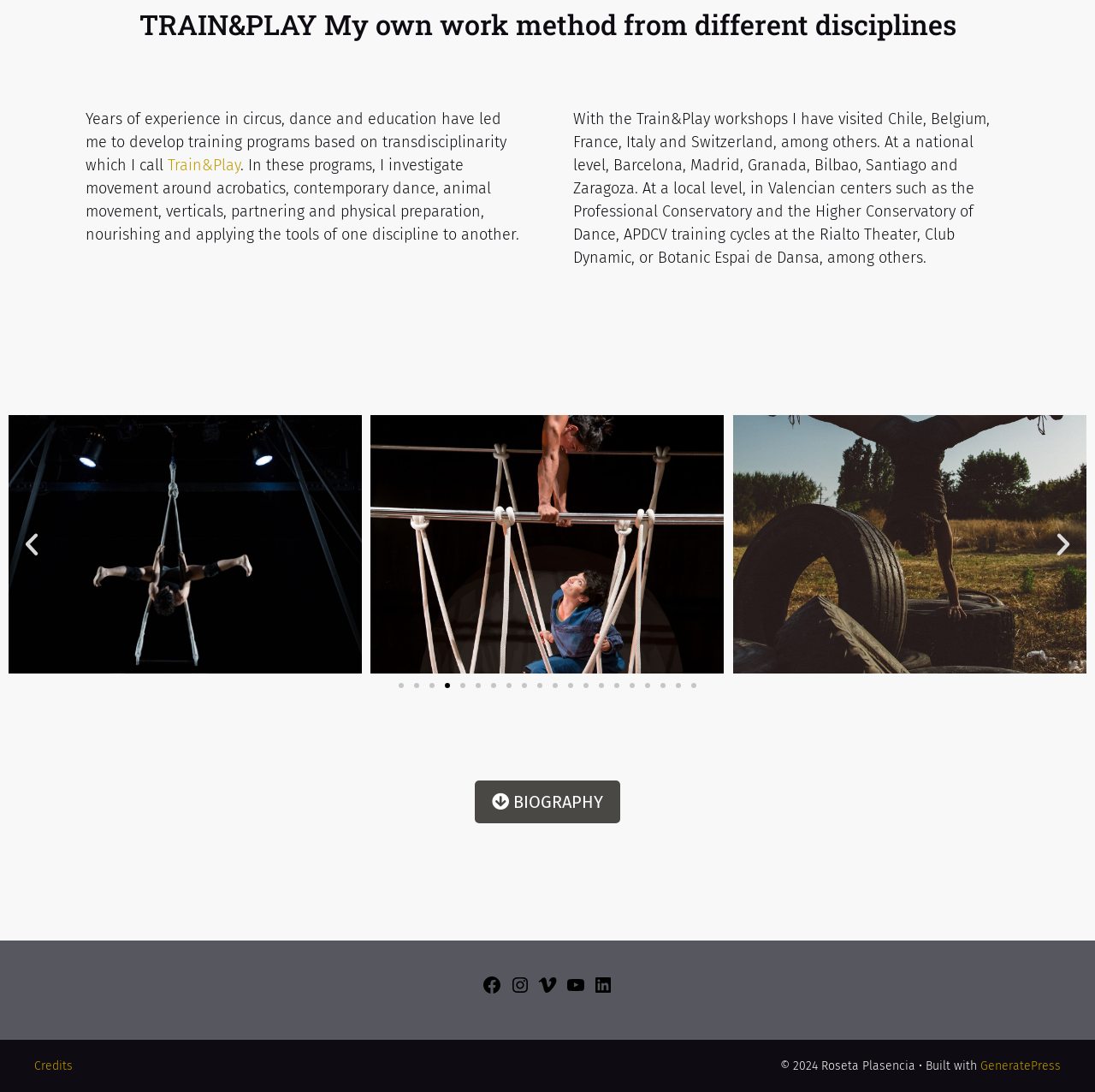Give the bounding box coordinates for this UI element: "Vimeo". The coordinates should be four float numbers between 0 and 1, arranged as [left, top, right, bottom].

[0.491, 0.899, 0.509, 0.915]